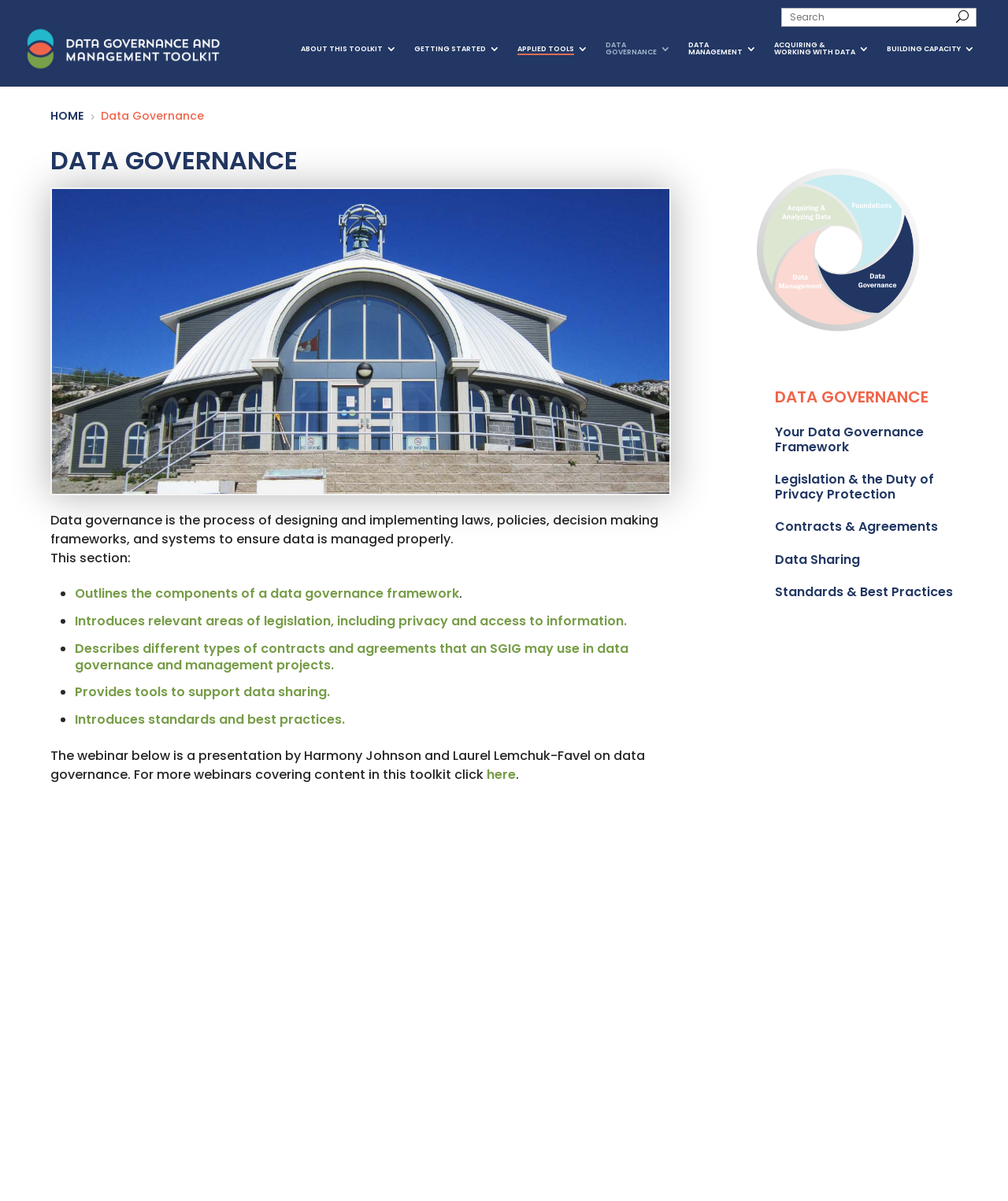What is the main topic of this webpage?
Could you answer the question in a detailed manner, providing as much information as possible?

Based on the webpage content, especially the heading 'DATA GOVERNANCE' and the links 'Data Governance' and 'DATA GOVERNANCE', it is clear that the main topic of this webpage is Data Governance.